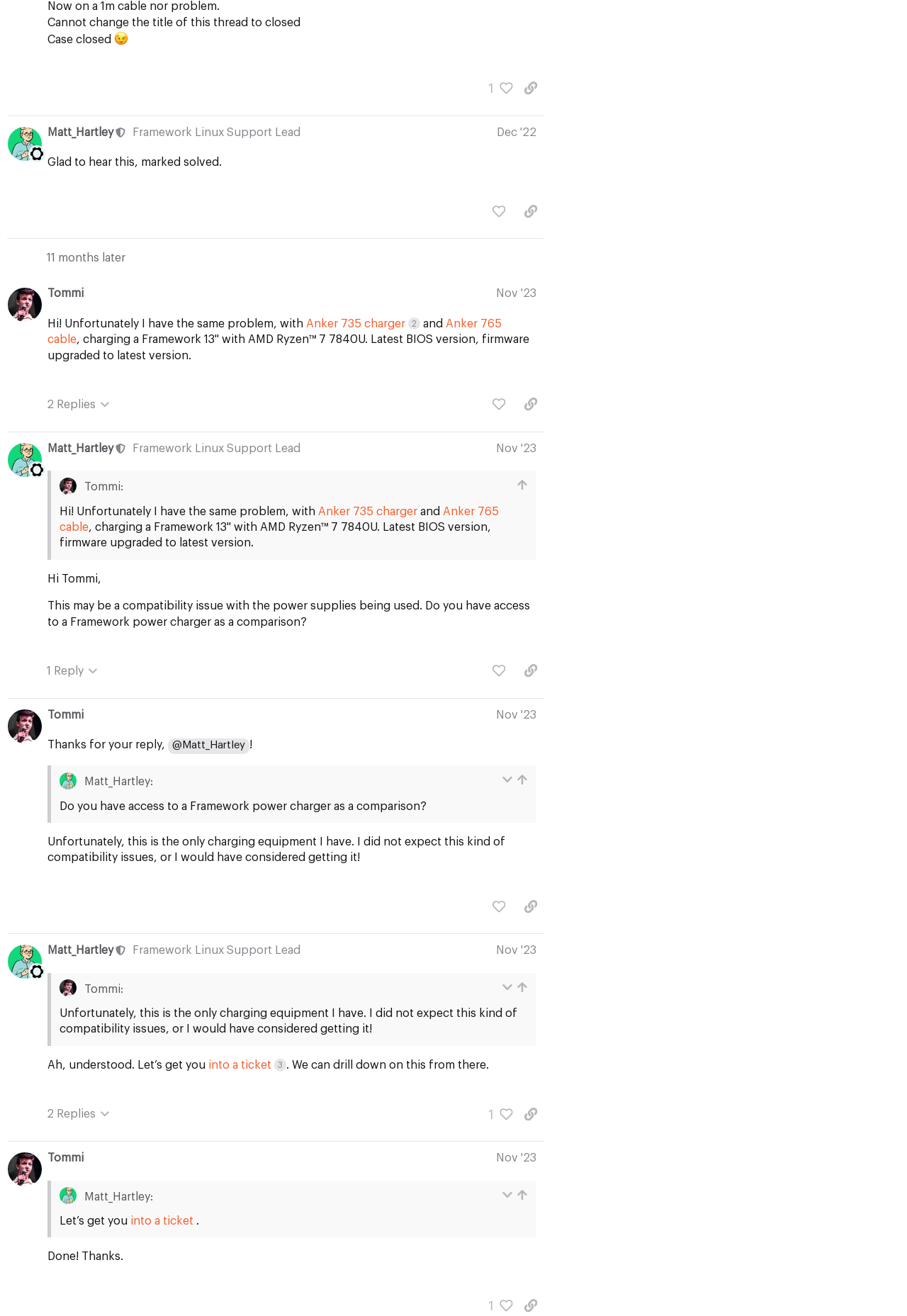Identify the bounding box coordinates of the clickable section necessary to follow the following instruction: "view replies". The coordinates should be presented as four float numbers from 0 to 1, i.e., [left, top, right, bottom].

[0.044, 0.298, 0.129, 0.317]